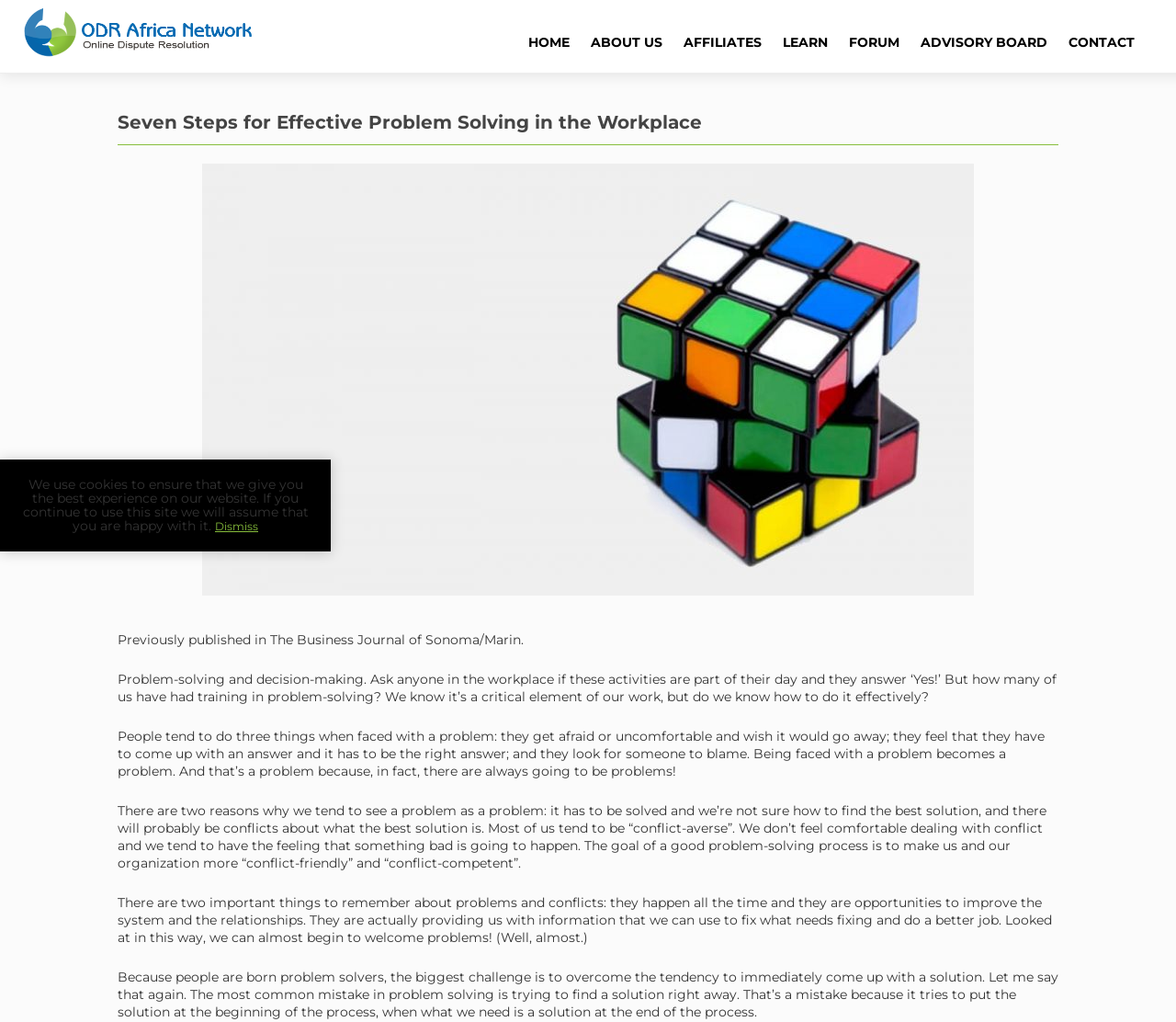What is the goal of a good problem-solving process?
Refer to the image and provide a detailed answer to the question.

The webpage mentions that the goal of a good problem-solving process is to make us and our organization more 'conflict-friendly' and 'conflict-competent'.